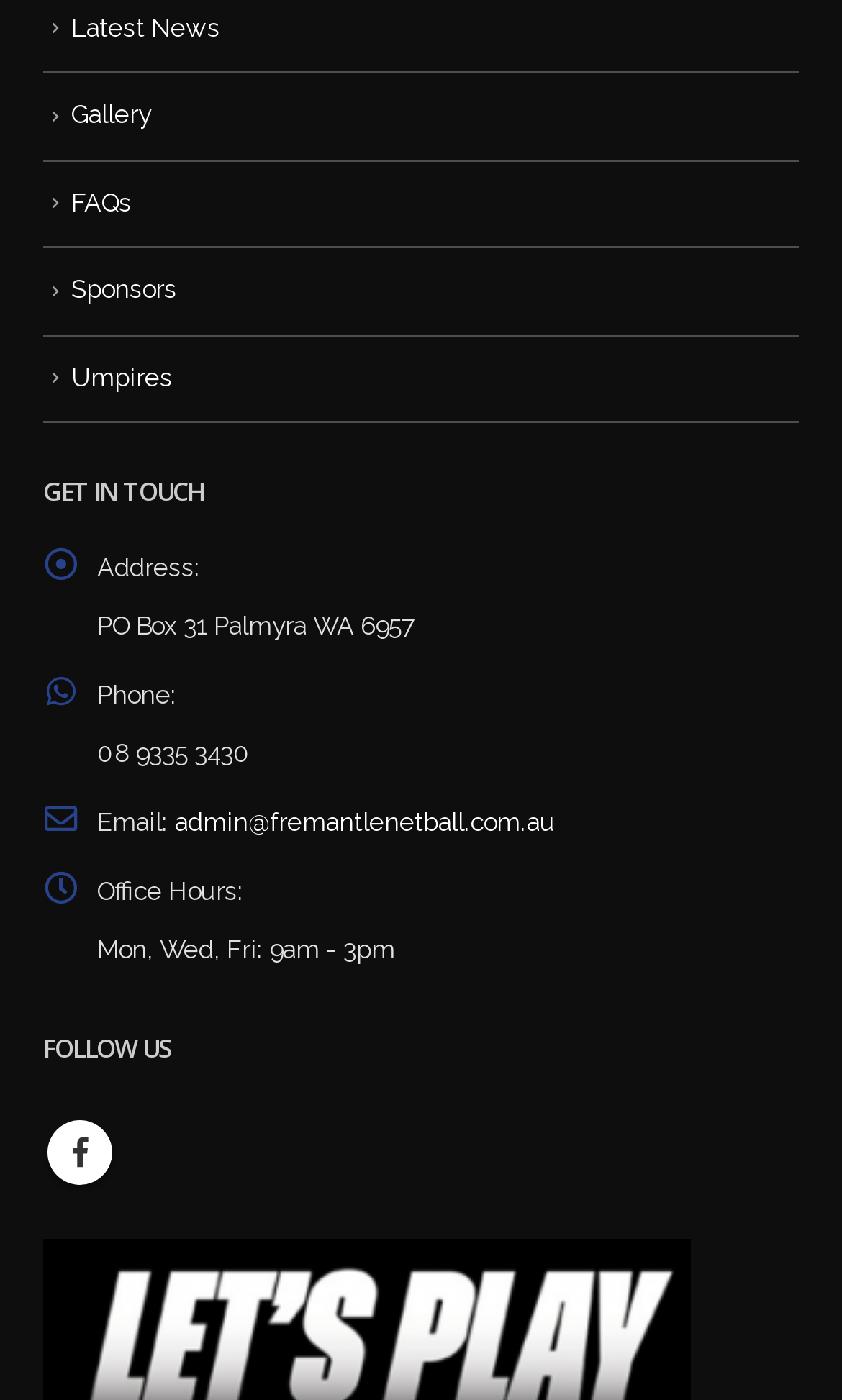Please determine the bounding box coordinates for the UI element described as: "Latest News".

[0.085, 0.009, 0.262, 0.03]